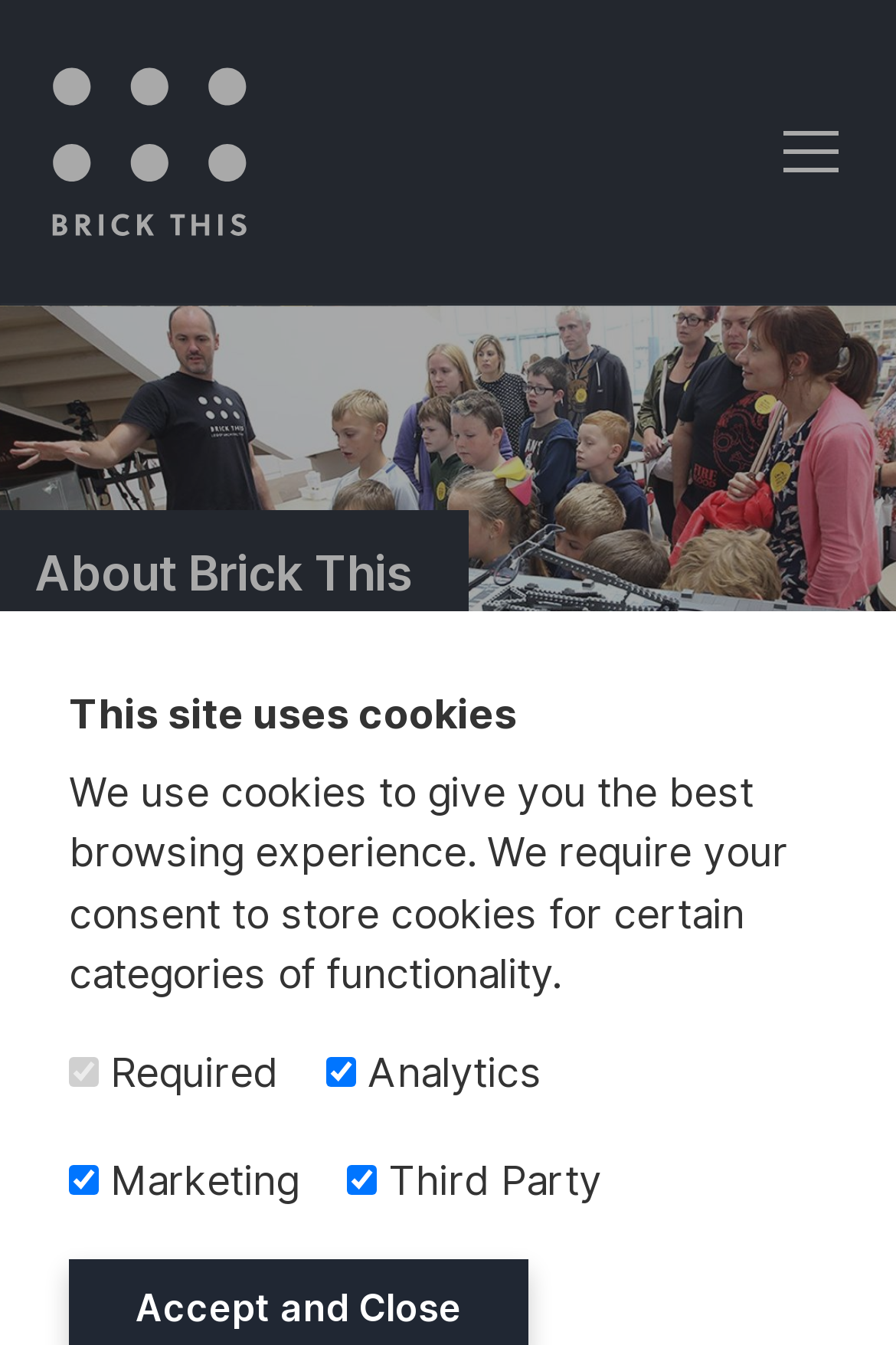Determine the bounding box coordinates for the HTML element mentioned in the following description: "title="Brick This"". The coordinates should be a list of four floats ranging from 0 to 1, represented as [left, top, right, bottom].

[0.038, 0.027, 0.295, 0.198]